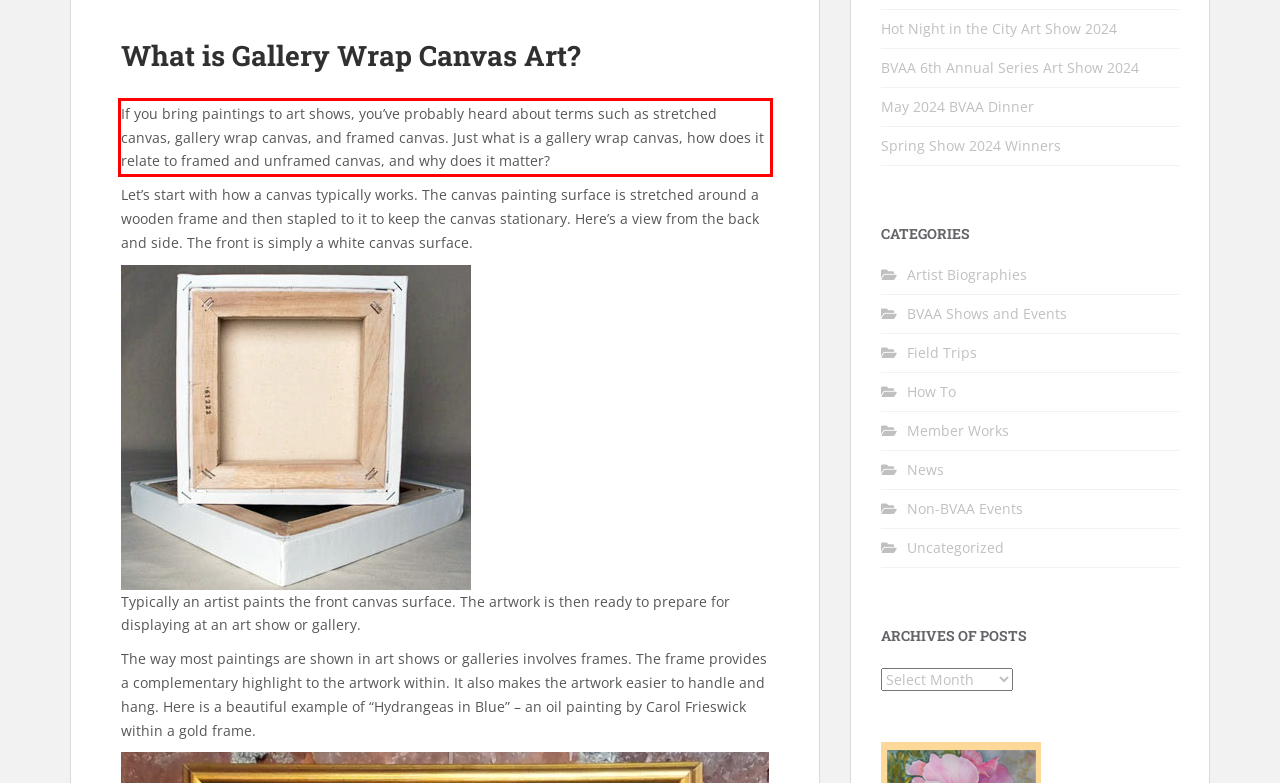You are given a screenshot of a webpage with a UI element highlighted by a red bounding box. Please perform OCR on the text content within this red bounding box.

If you bring paintings to art shows, you’ve probably heard about terms such as stretched canvas, gallery wrap canvas, and framed canvas. Just what is a gallery wrap canvas, how does it relate to framed and unframed canvas, and why does it matter?